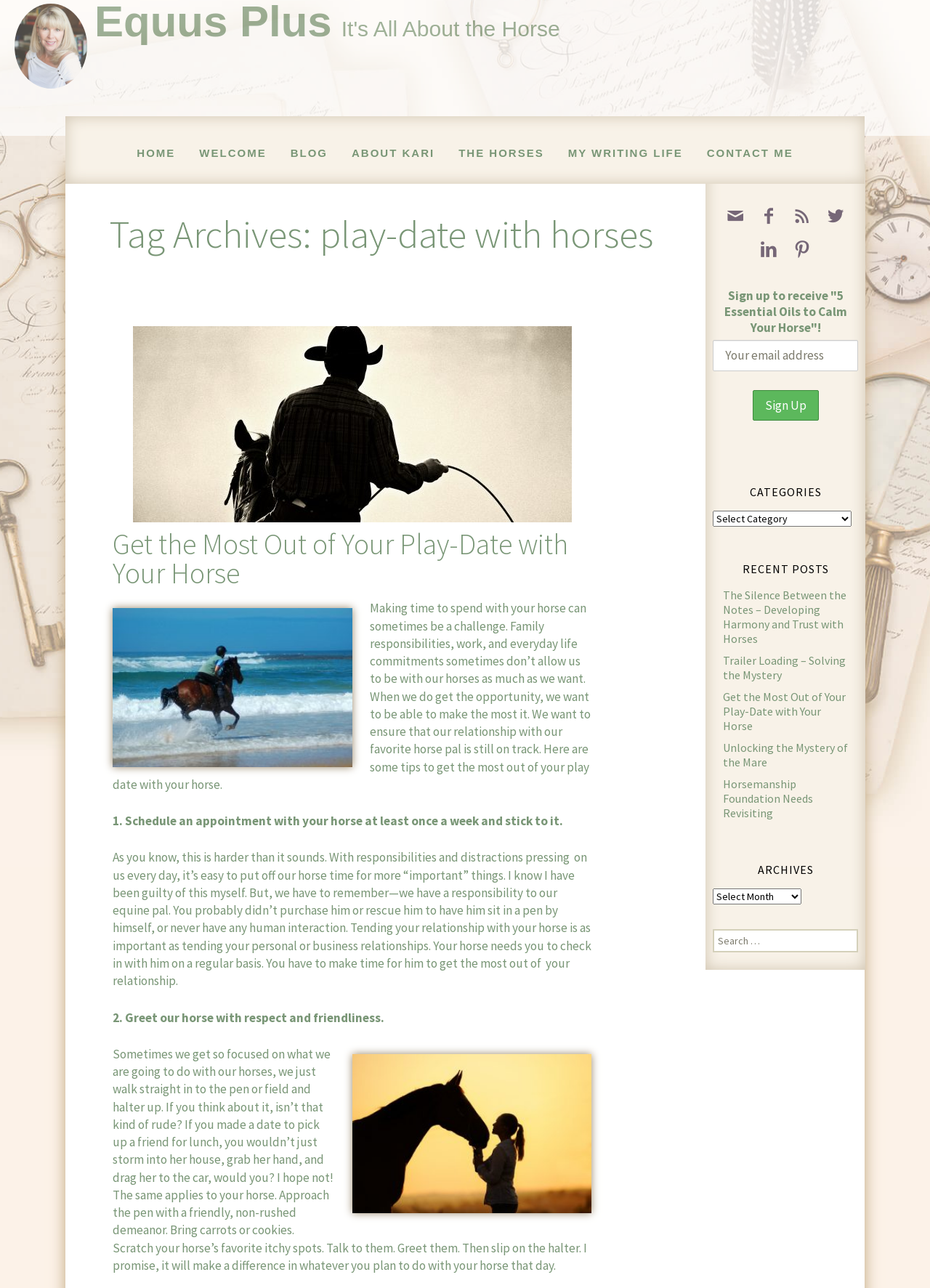Identify the bounding box coordinates for the region of the element that should be clicked to carry out the instruction: "Search for a topic". The bounding box coordinates should be four float numbers between 0 and 1, i.e., [left, top, right, bottom].

[0.766, 0.722, 0.923, 0.74]